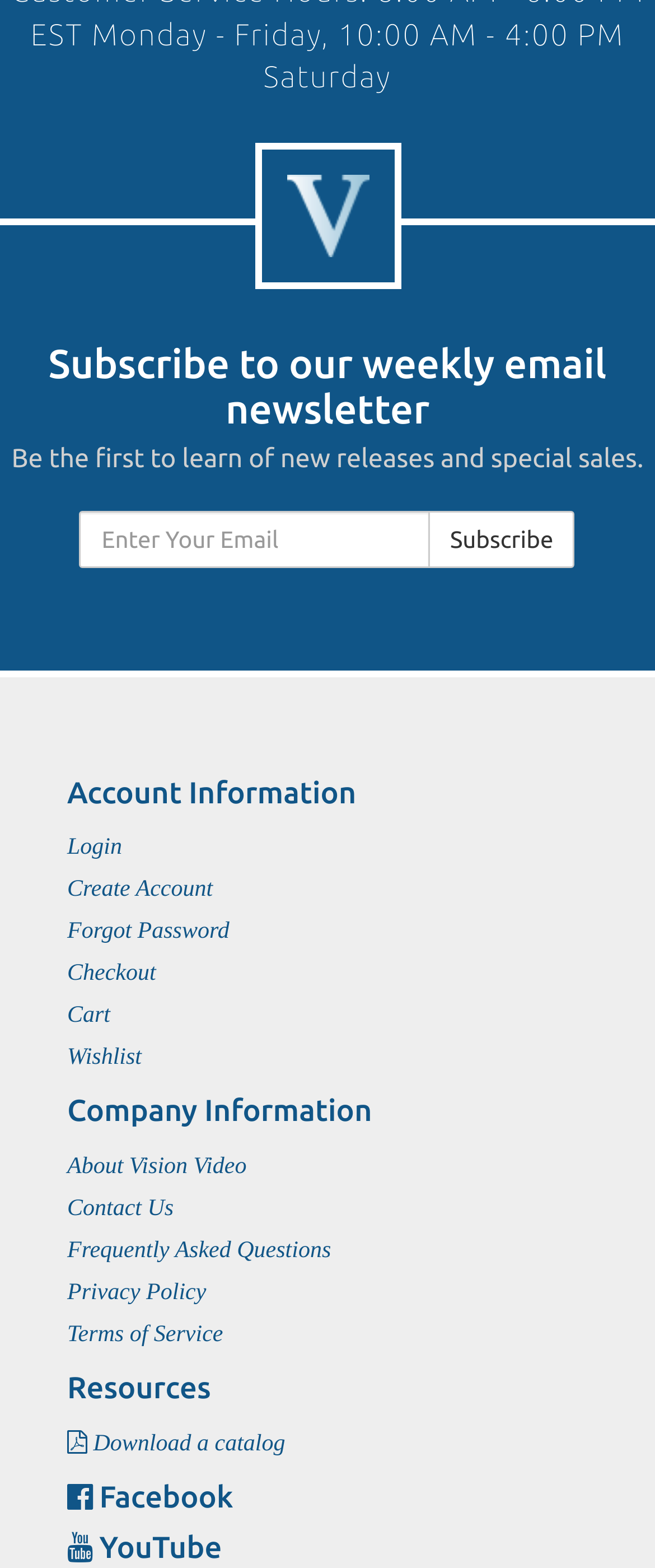Show the bounding box coordinates of the region that should be clicked to follow the instruction: "Download a catalog."

[0.103, 0.908, 0.962, 0.935]